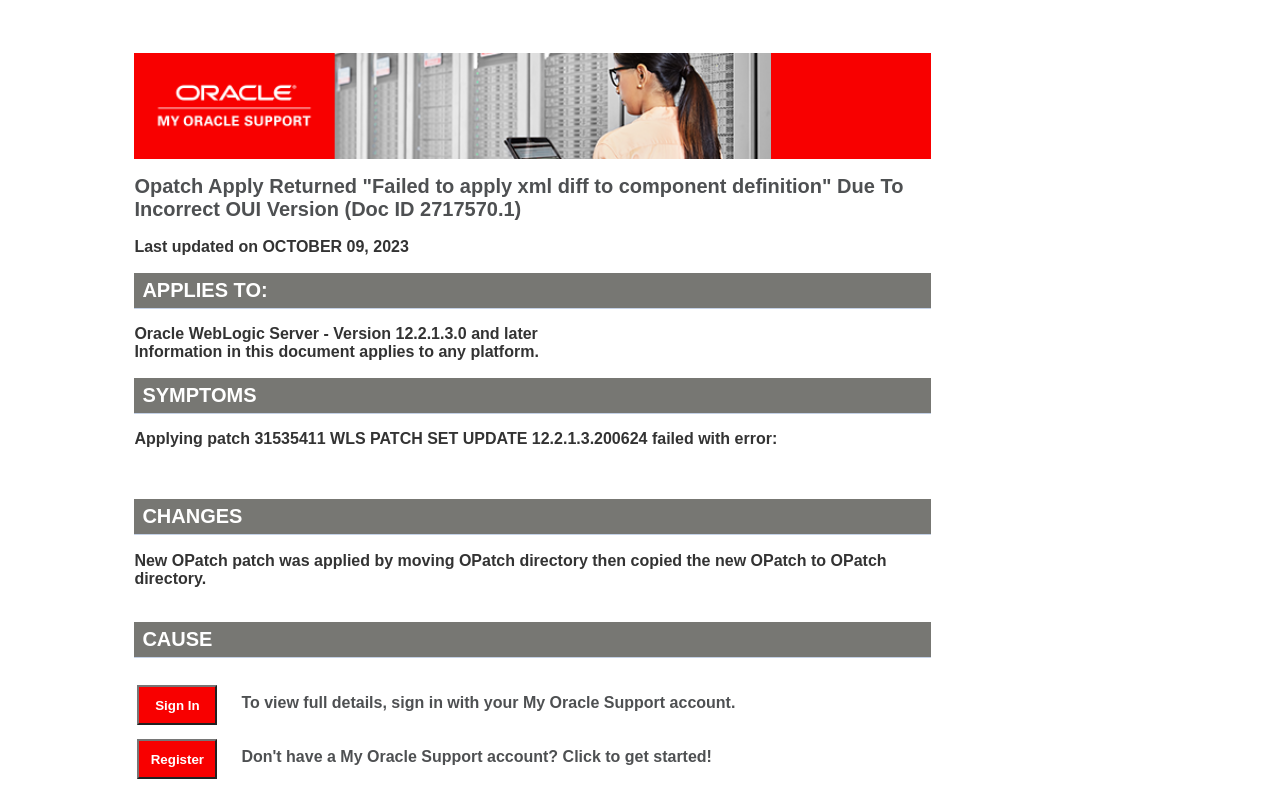What is the action required to view full details?
Please provide a single word or phrase in response based on the screenshot.

Sign in with My Oracle Support account